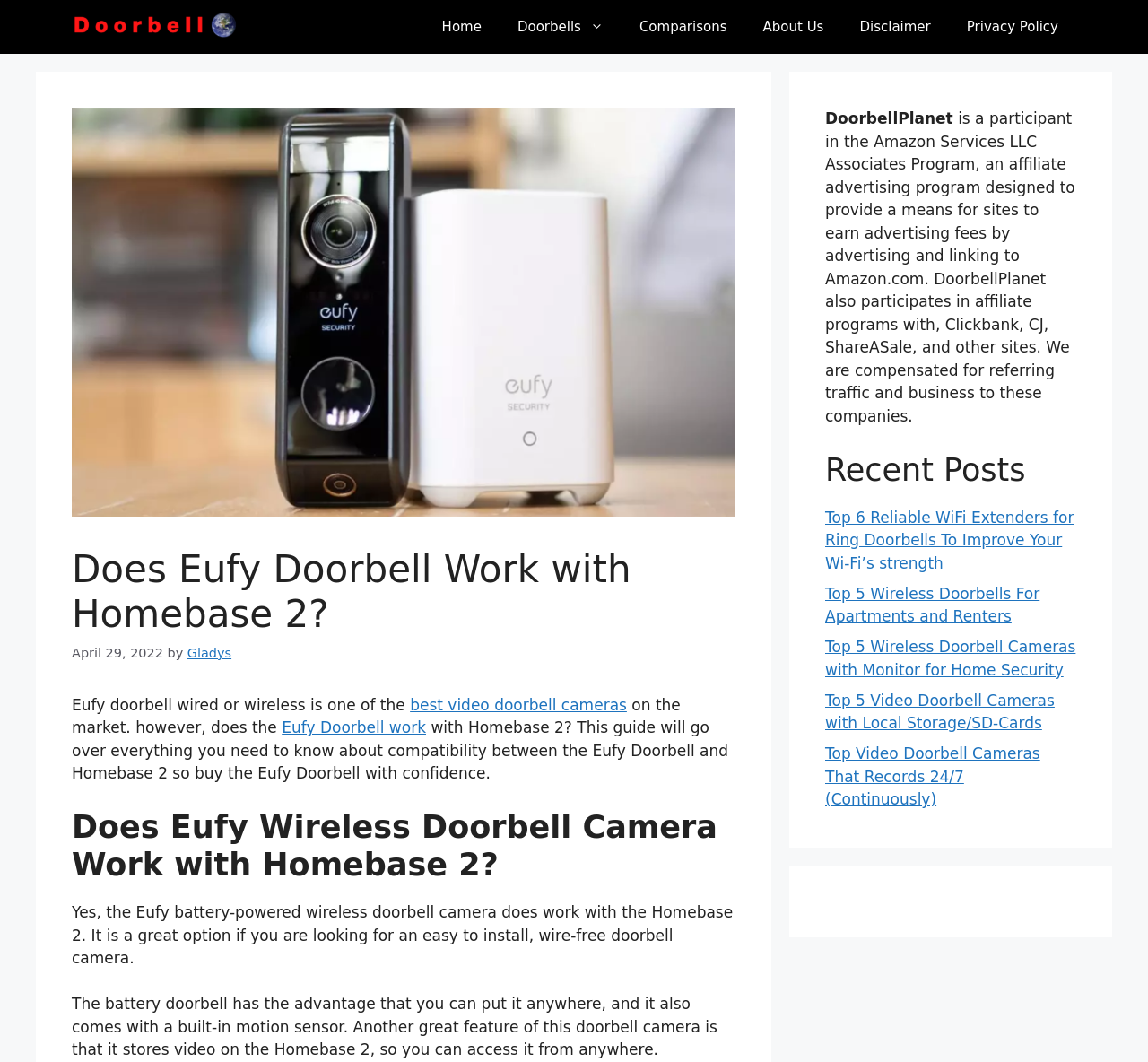What is the advantage of the battery-powered wireless doorbell camera?
Please provide a single word or phrase in response based on the screenshot.

Easy to install